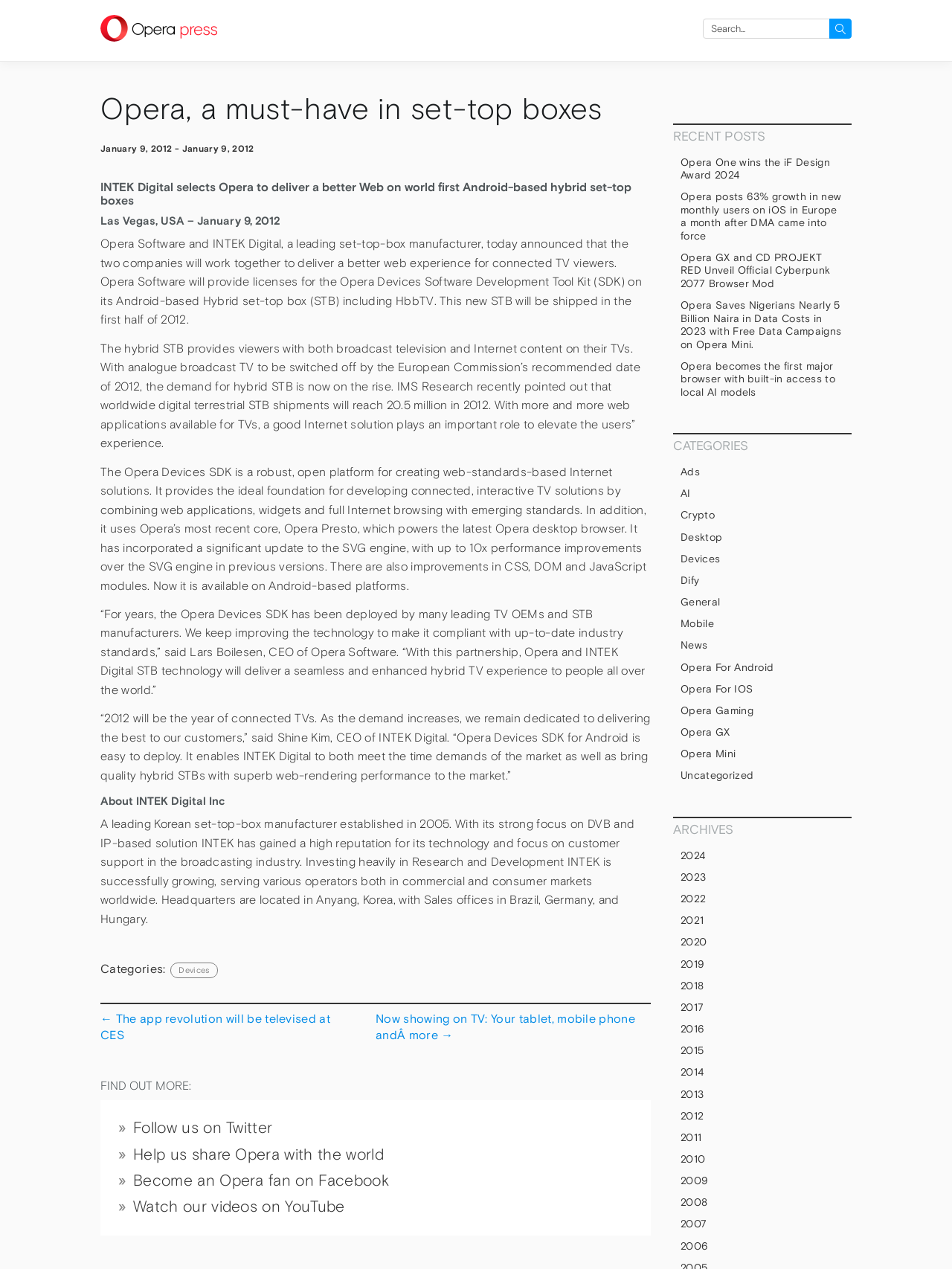Determine the bounding box coordinates of the target area to click to execute the following instruction: "Read the news about Opera, a must-have in set-top boxes."

[0.105, 0.072, 0.684, 0.106]